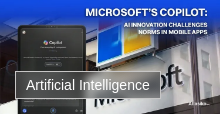What type of features are highlighted in the interface?
Please provide a single word or phrase as the answer based on the screenshot.

Innovative features